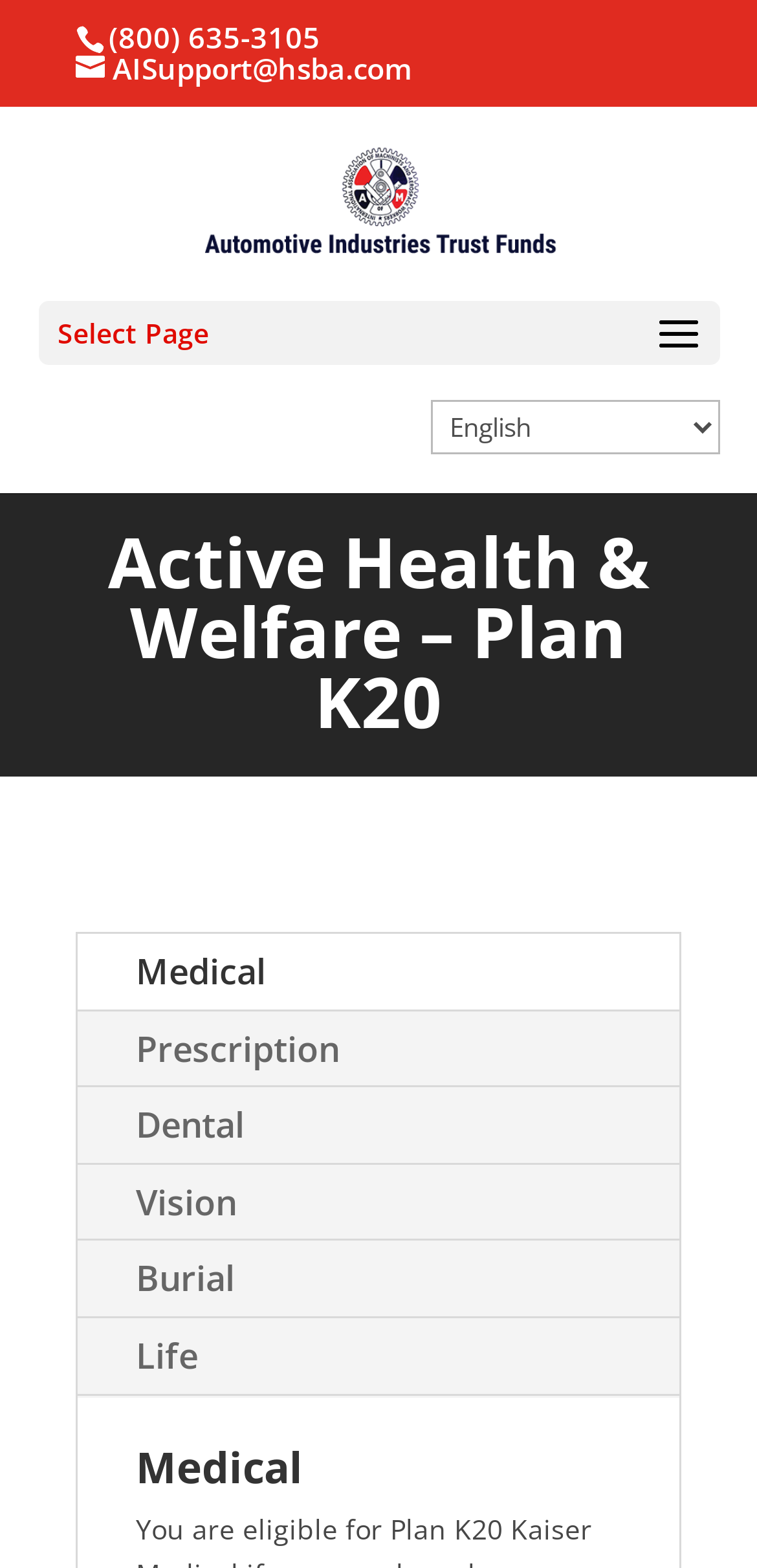Find the bounding box coordinates of the element to click in order to complete the given instruction: "Call the support number."

[0.144, 0.011, 0.423, 0.036]